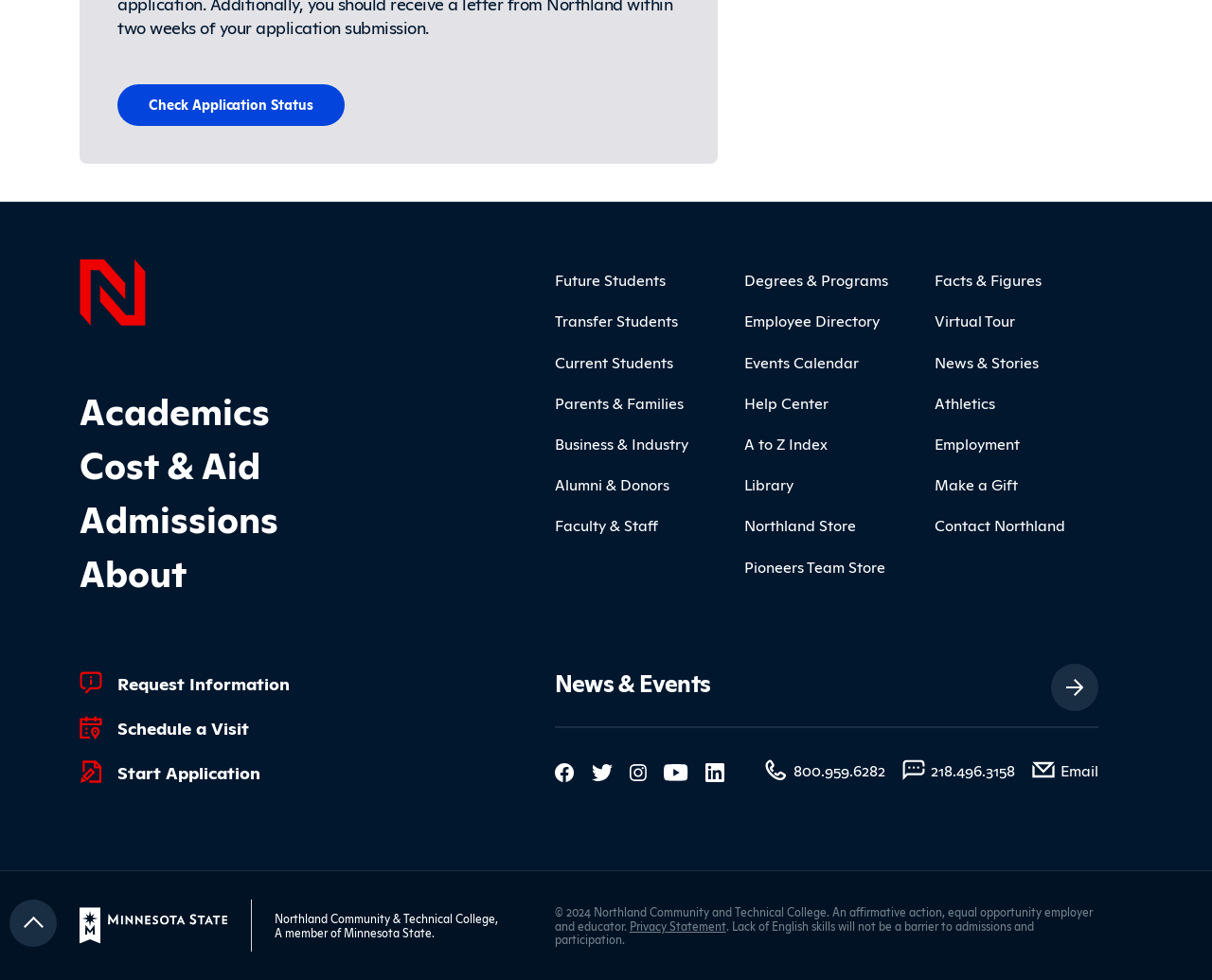Locate the bounding box coordinates of the UI element described by: "Admissions". Provide the coordinates as four float numbers between 0 and 1, formatted as [left, top, right, bottom].

[0.066, 0.503, 0.23, 0.556]